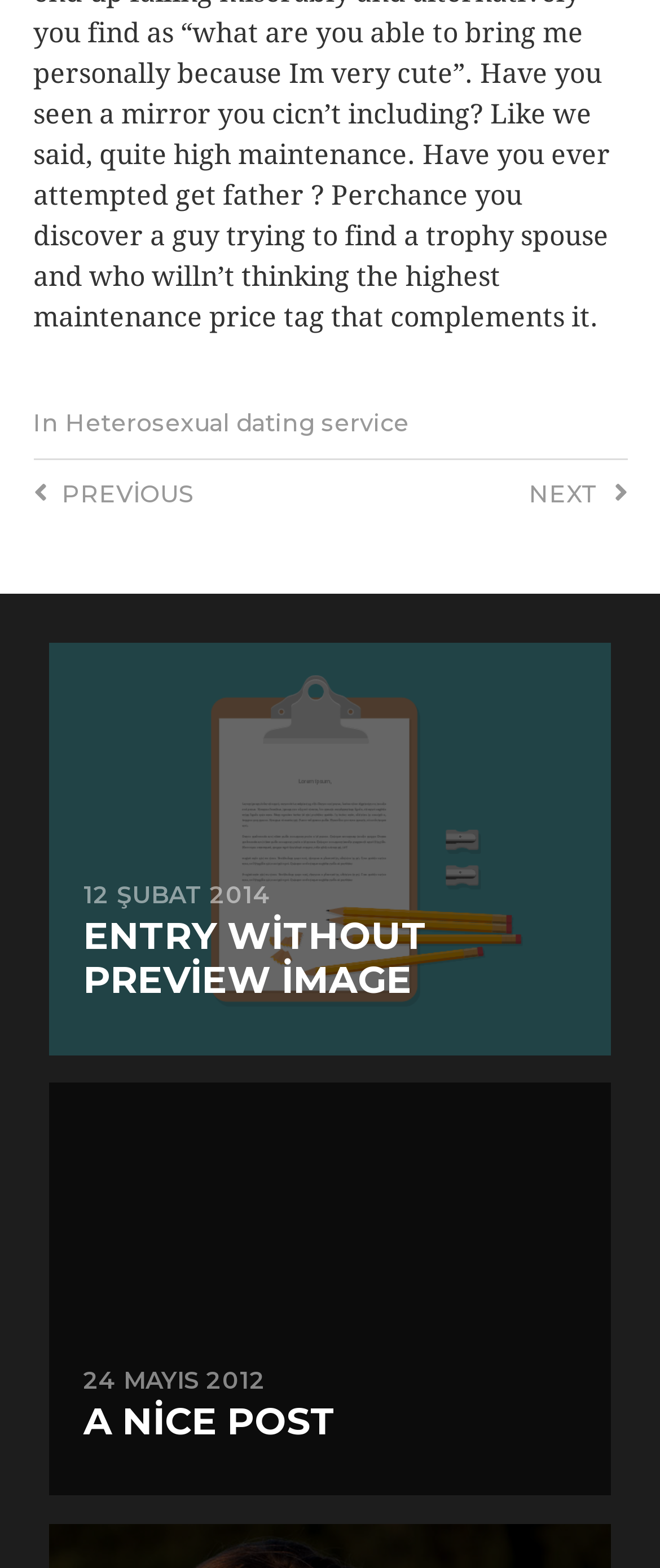Predict the bounding box coordinates of the UI element that matches this description: "Previous Post". The coordinates should be in the format [left, top, right, bottom] with each value between 0 and 1.

[0.05, 0.304, 0.294, 0.324]